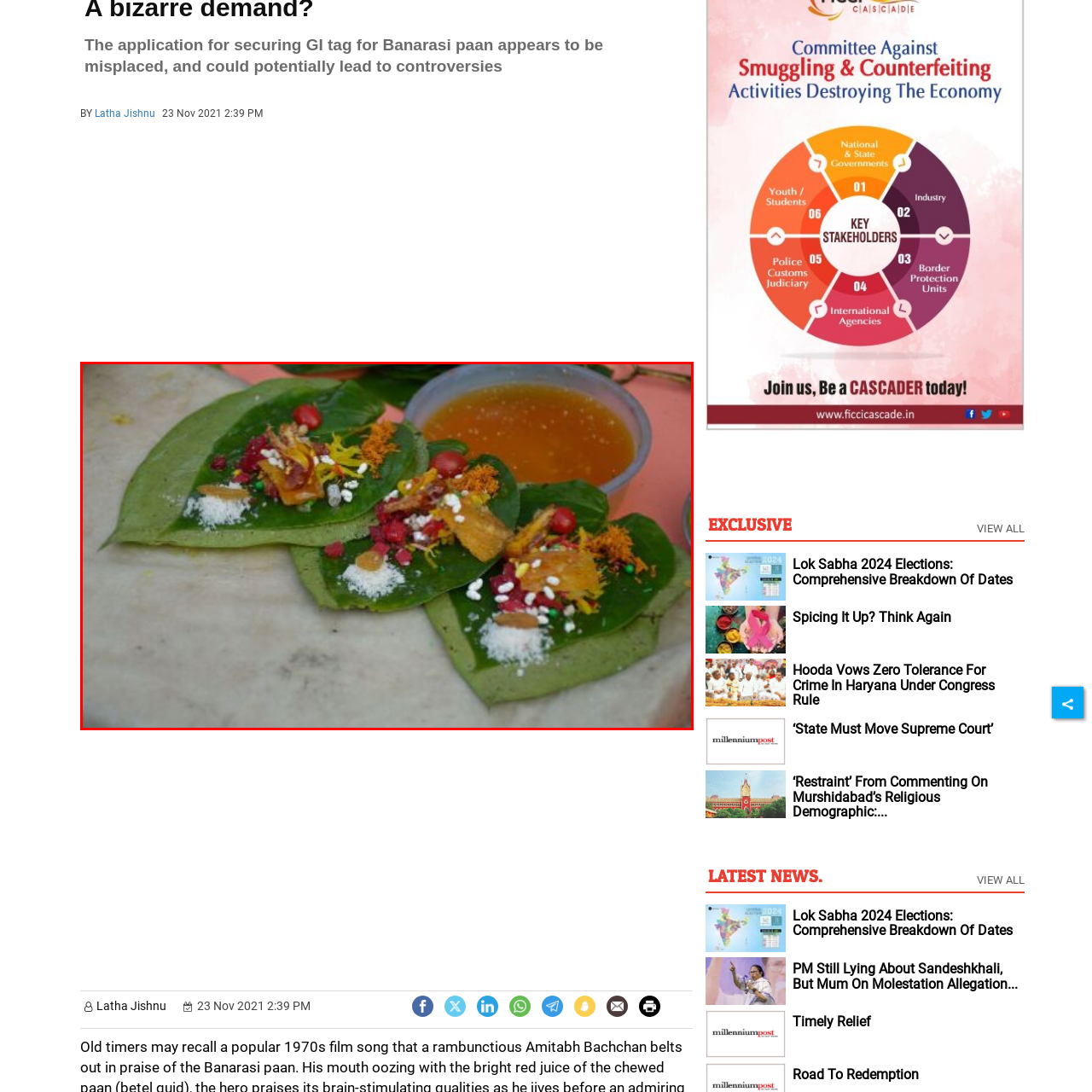Direct your attention to the image within the red bounding box and respond with a detailed answer to the following question, using the image as your reference: What is the occasion when Banarasi paan is often enjoyed?

The caption states that Banarasi paan is 'often enjoyed at special occasions and celebrations', implying that it is a traditional Indian delicacy typically consumed during special events and festivities.